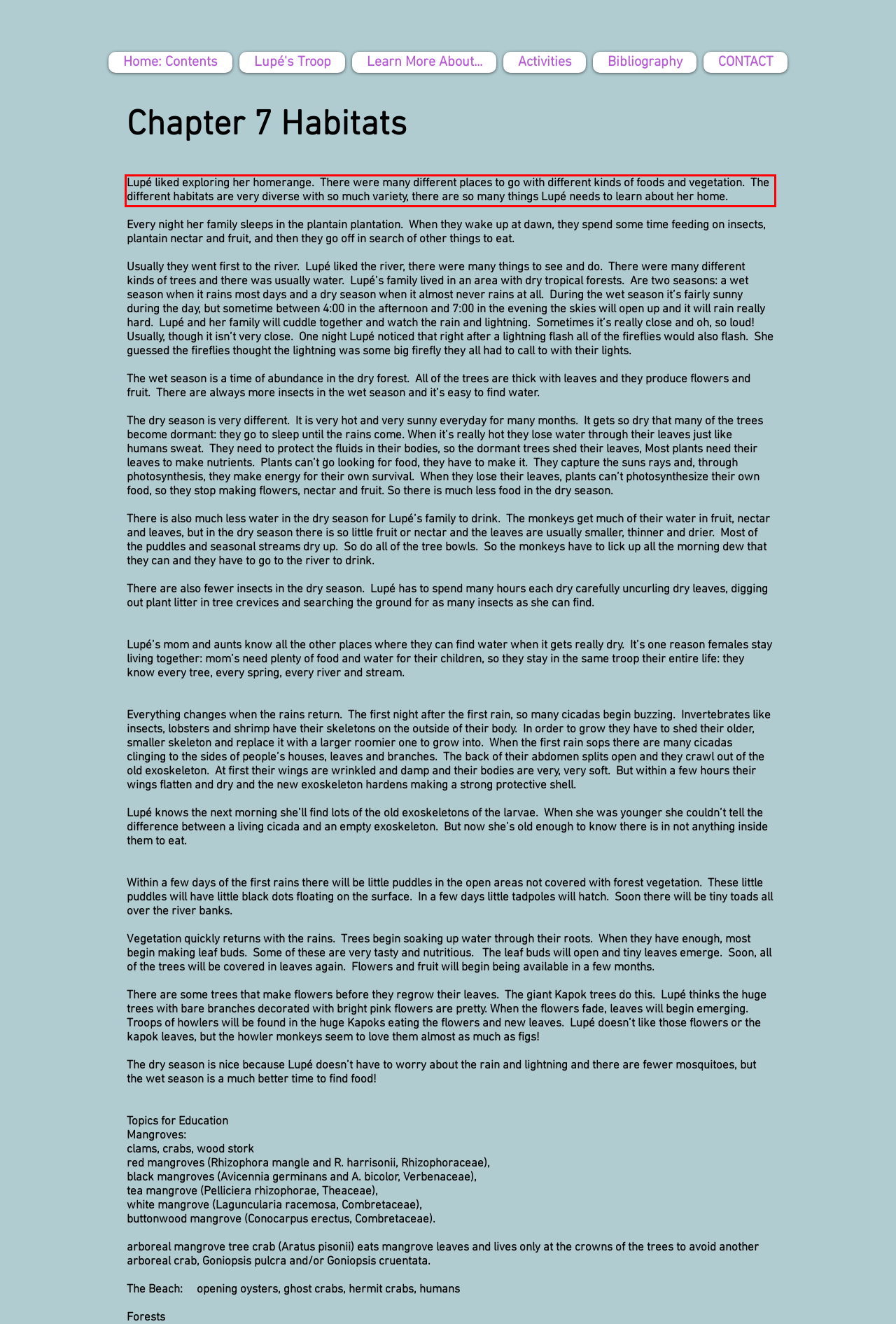Observe the screenshot of the webpage that includes a red rectangle bounding box. Conduct OCR on the content inside this red bounding box and generate the text.

Lupé liked exploring her homerange. There were many different places to go with different kinds of foods and vegetation. The different habitats are very diverse with so much variety, there are so many things Lupé needs to learn about her home.